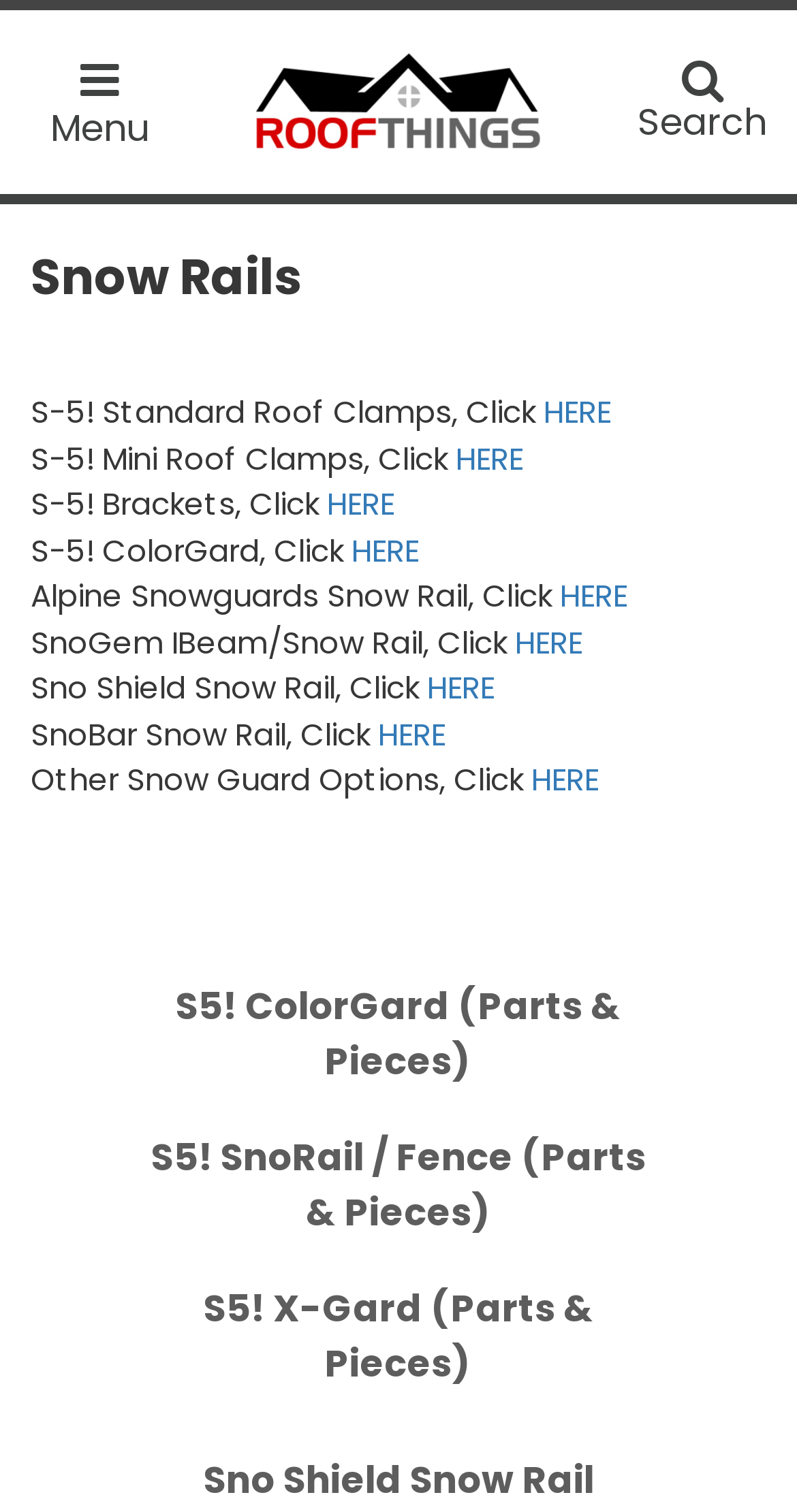Find and specify the bounding box coordinates that correspond to the clickable region for the instruction: "Search for something".

[0.8, 0.038, 0.962, 0.093]